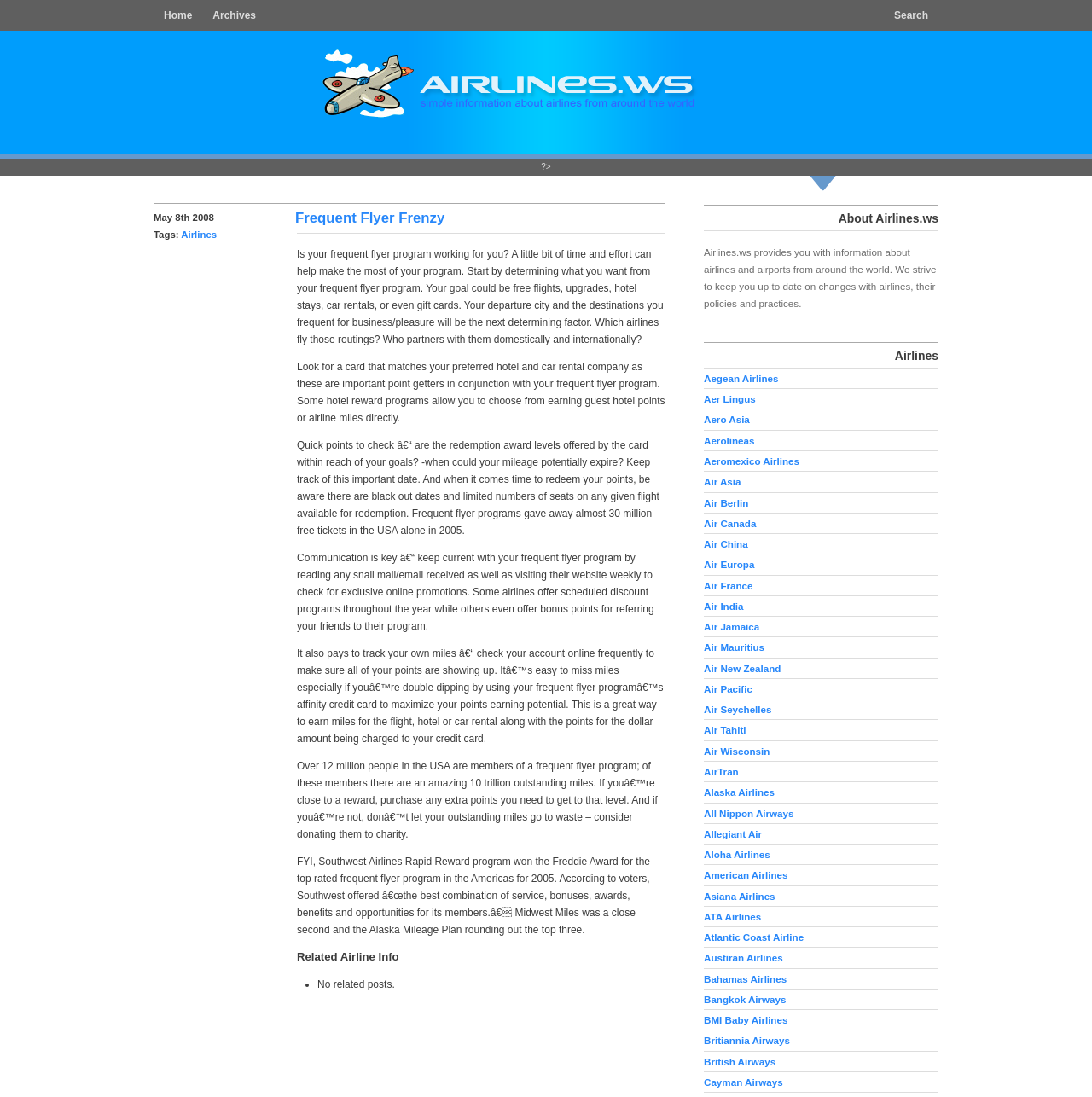How many airlines are listed on the Airlines.ws website?
Provide an in-depth answer to the question, covering all aspects.

The website lists at least 38 airlines, including Aegean Airlines, Aer Lingus, Aero Asia, and many others, providing information about each airline.